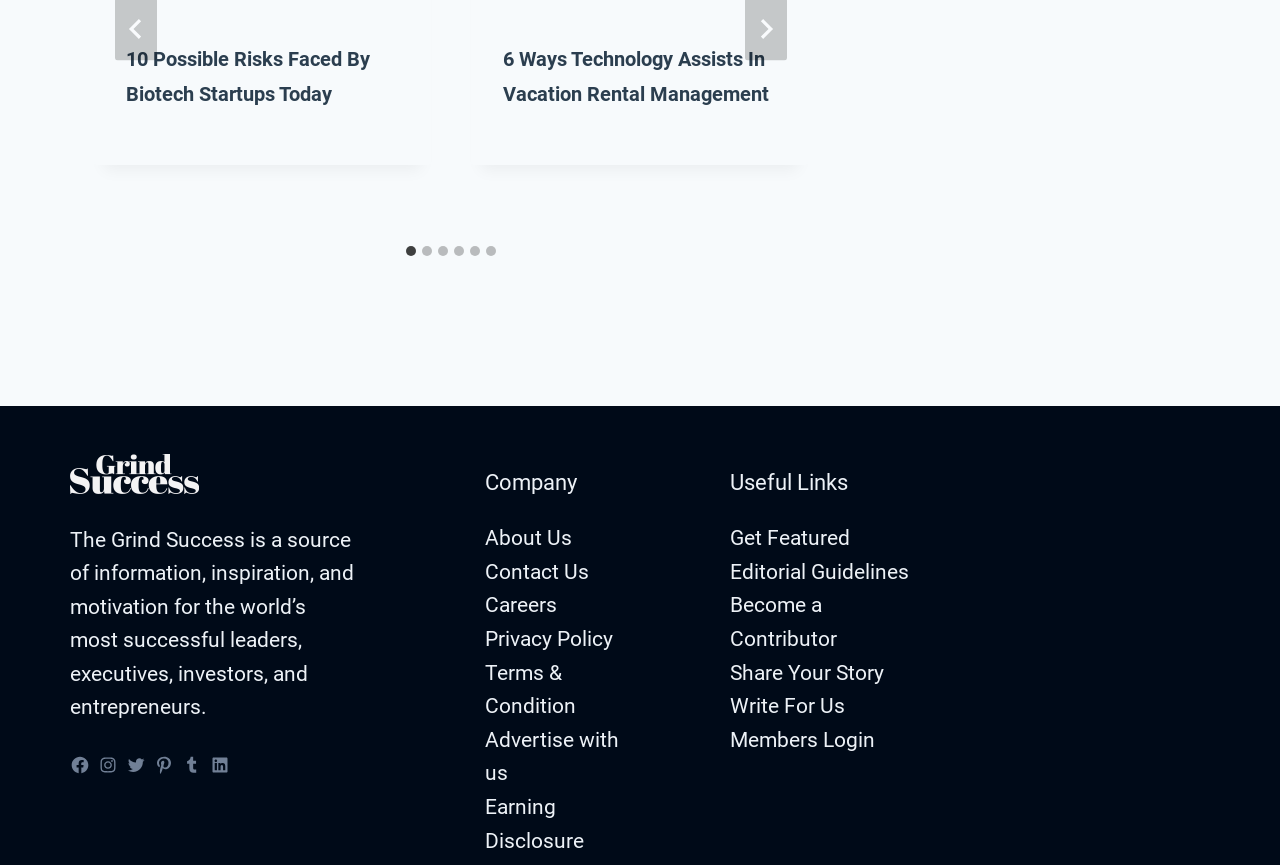Locate the bounding box coordinates of the area where you should click to accomplish the instruction: "Write for Grind Success".

[0.57, 0.802, 0.66, 0.83]